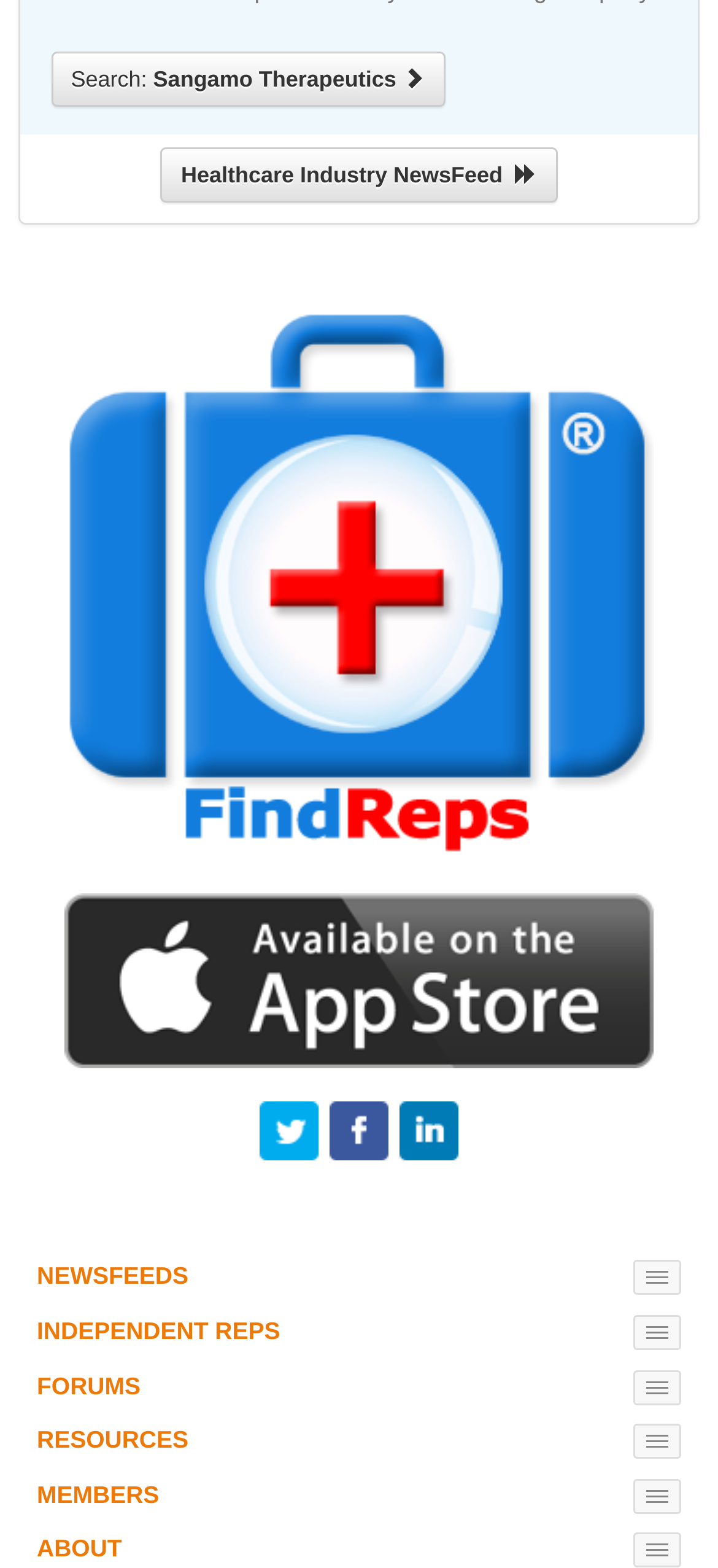What is the name of the app available on the Apple App Store?
Based on the image content, provide your answer in one word or a short phrase.

FindReps